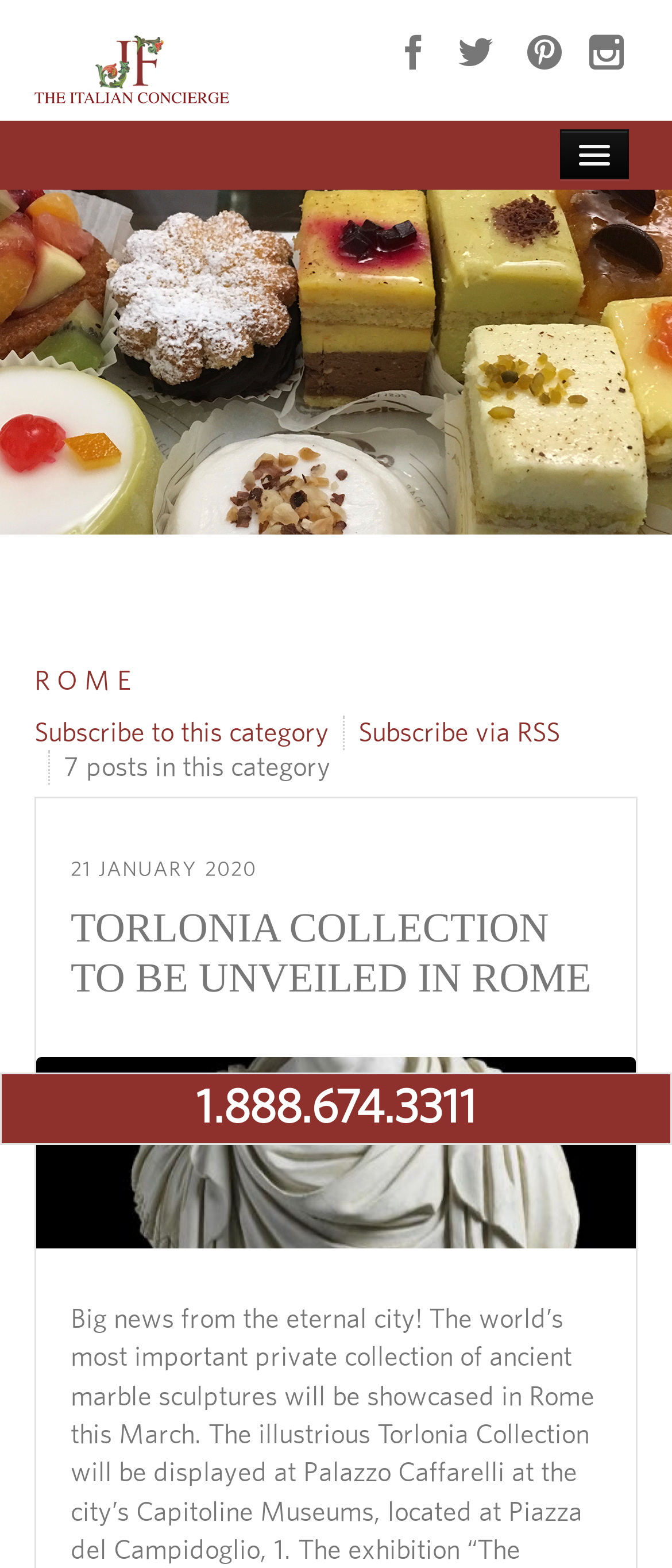Determine the bounding box of the UI component based on this description: "alt="The Ritz-Carlton Yacht Collection"". The bounding box coordinates should be four float values between 0 and 1, i.e., [left, top, right, bottom].

[0.051, 0.202, 0.949, 0.268]